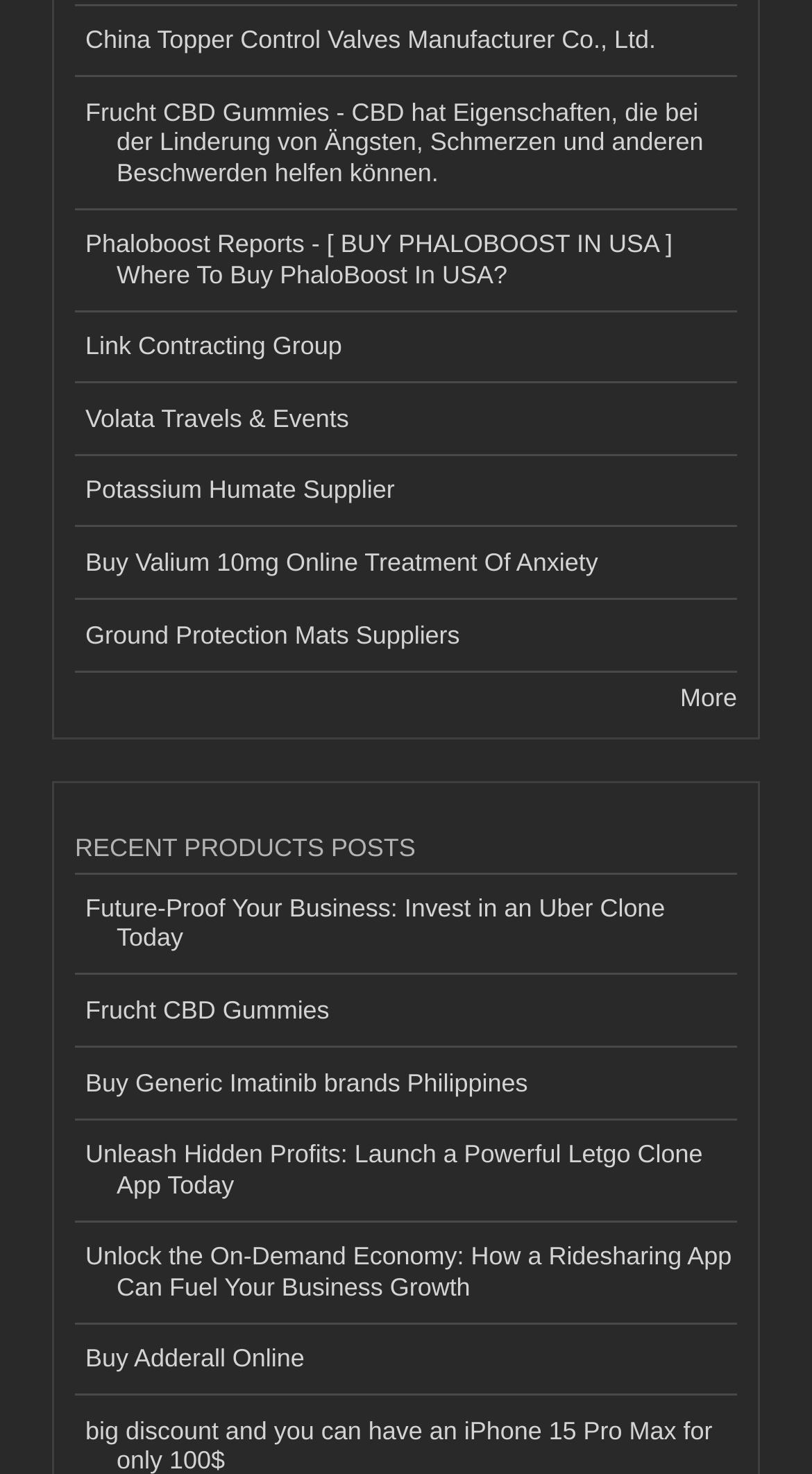Provide the bounding box coordinates for the area that should be clicked to complete the instruction: "Read about Frucht CBD Gummies".

[0.092, 0.662, 0.908, 0.711]